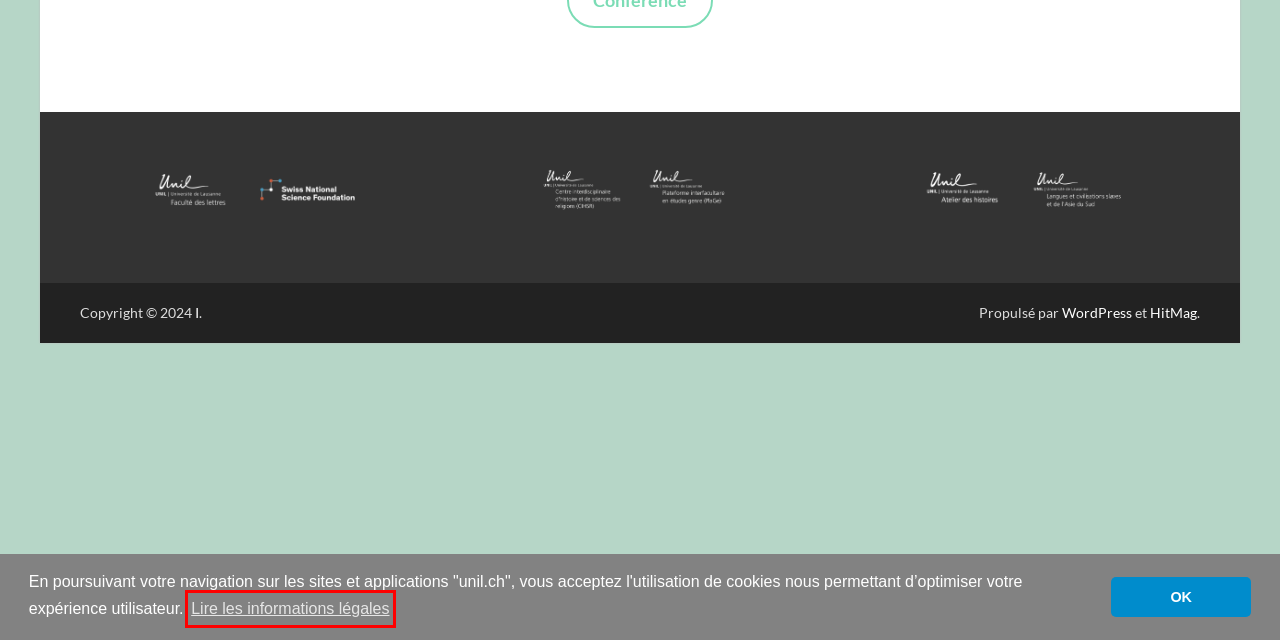You are given a screenshot depicting a webpage with a red bounding box around a UI element. Select the description that best corresponds to the new webpage after clicking the selected element. Here are the choices:
A. Blog Tool, Publishing Platform, and CMS – WordPress.org
B. Workshops & Events – I
C. People – I
D. Informations légales - Université de Lausanne
E. Association for Asian Studies – I
F. About Lausanne – I
G. Podcast – I
H. HitMag WordPress Theme

D